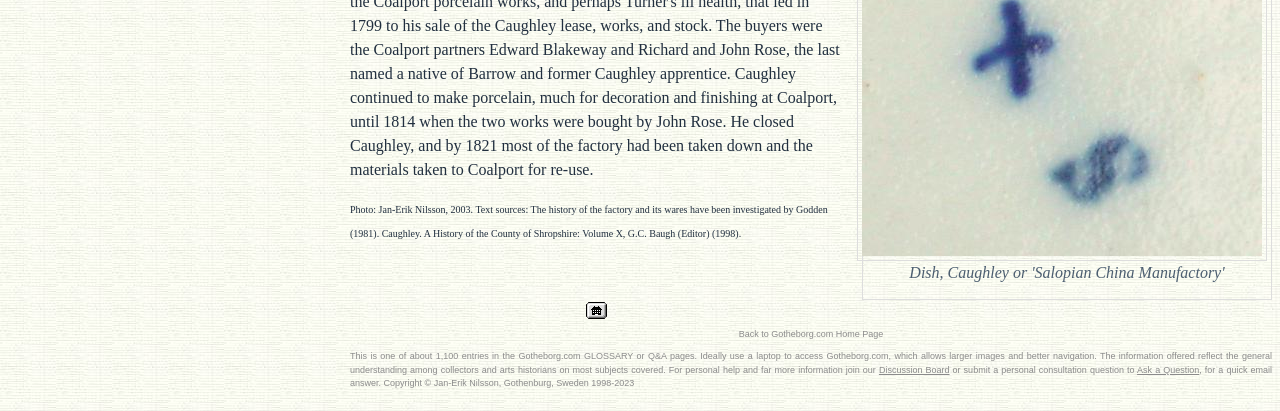Please identify the bounding box coordinates of the clickable area that will allow you to execute the instruction: "Click on the 'Budai (Po-tai)' link".

[0.047, 0.001, 0.09, 0.026]